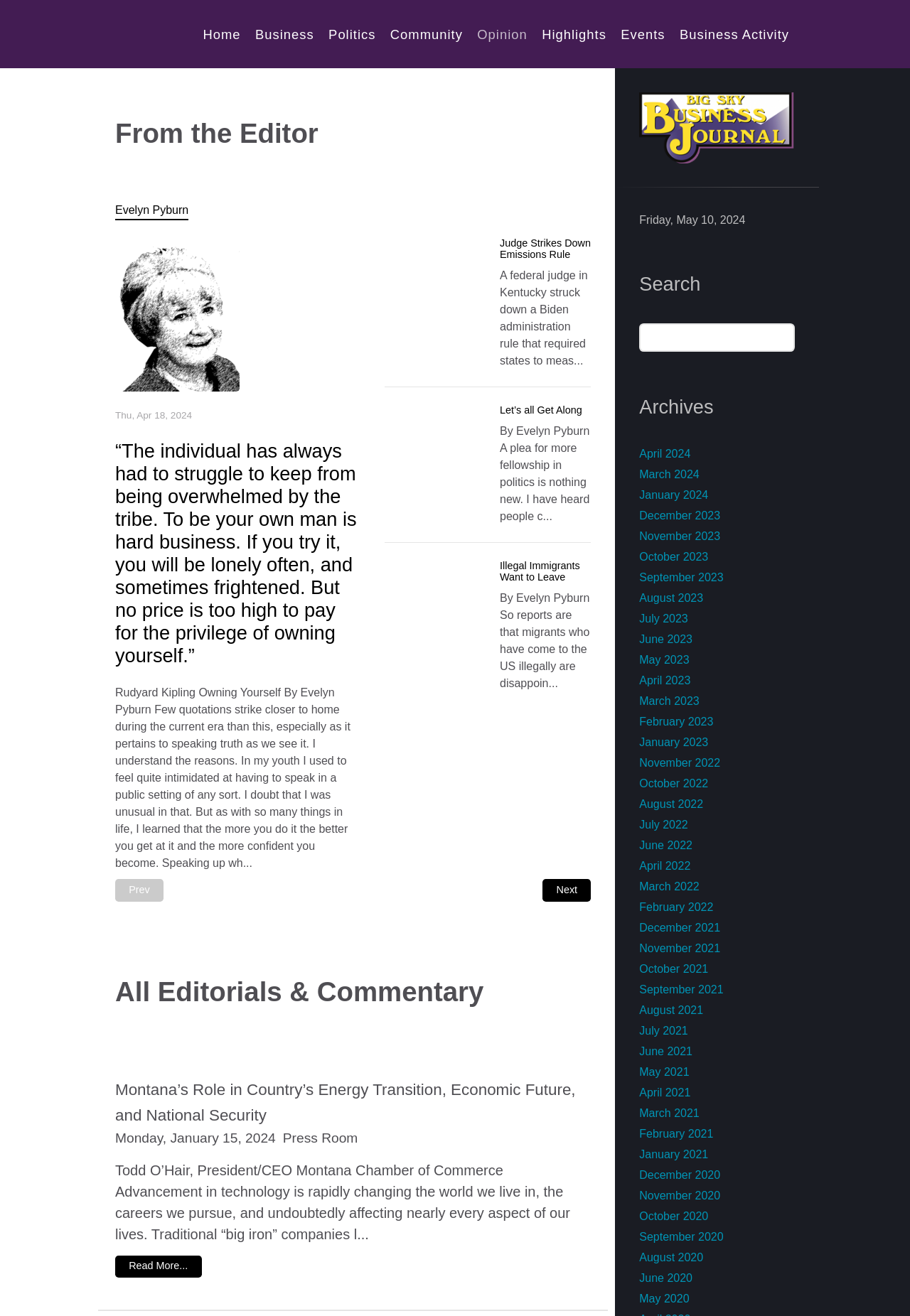Give a one-word or one-phrase response to the question:
How many links are there in the 'Archives' section?

34